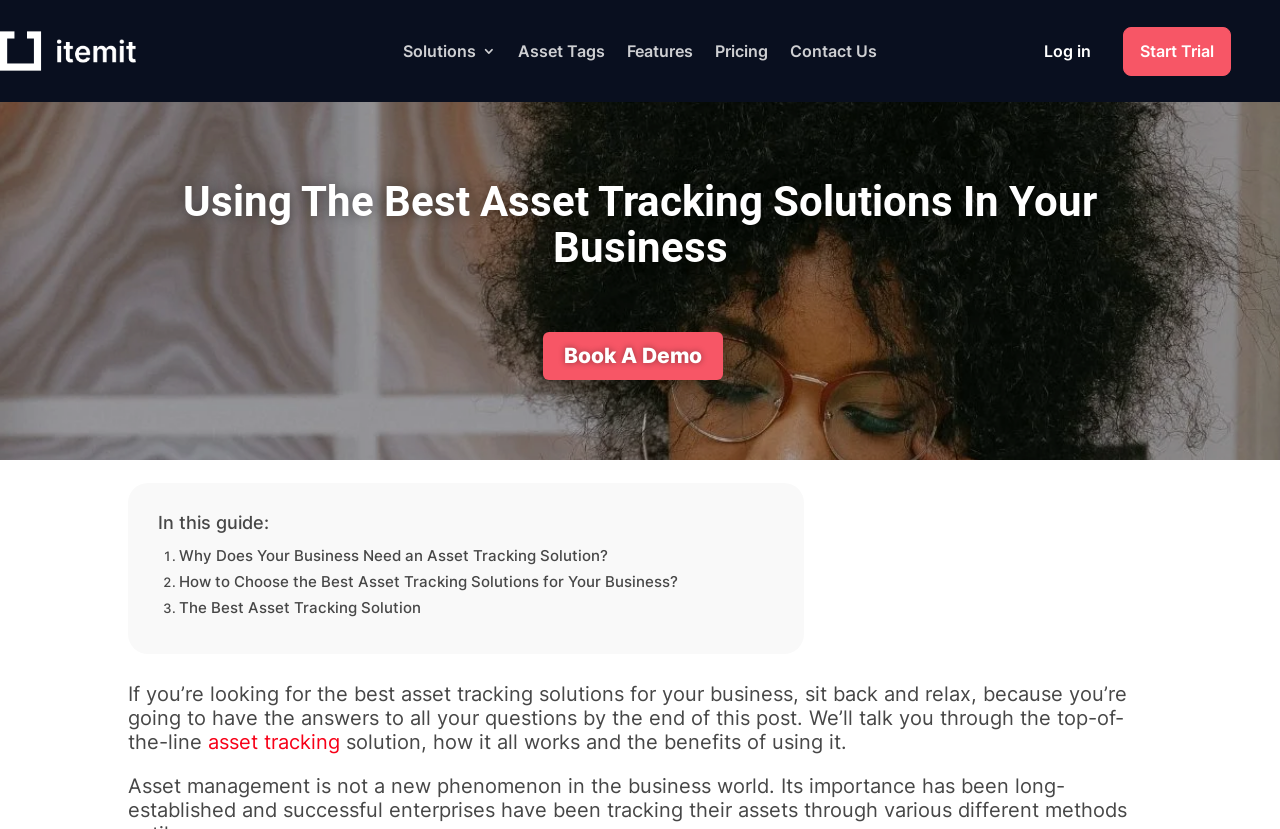How many links are in the top navigation bar?
Using the image as a reference, answer with just one word or a short phrase.

5